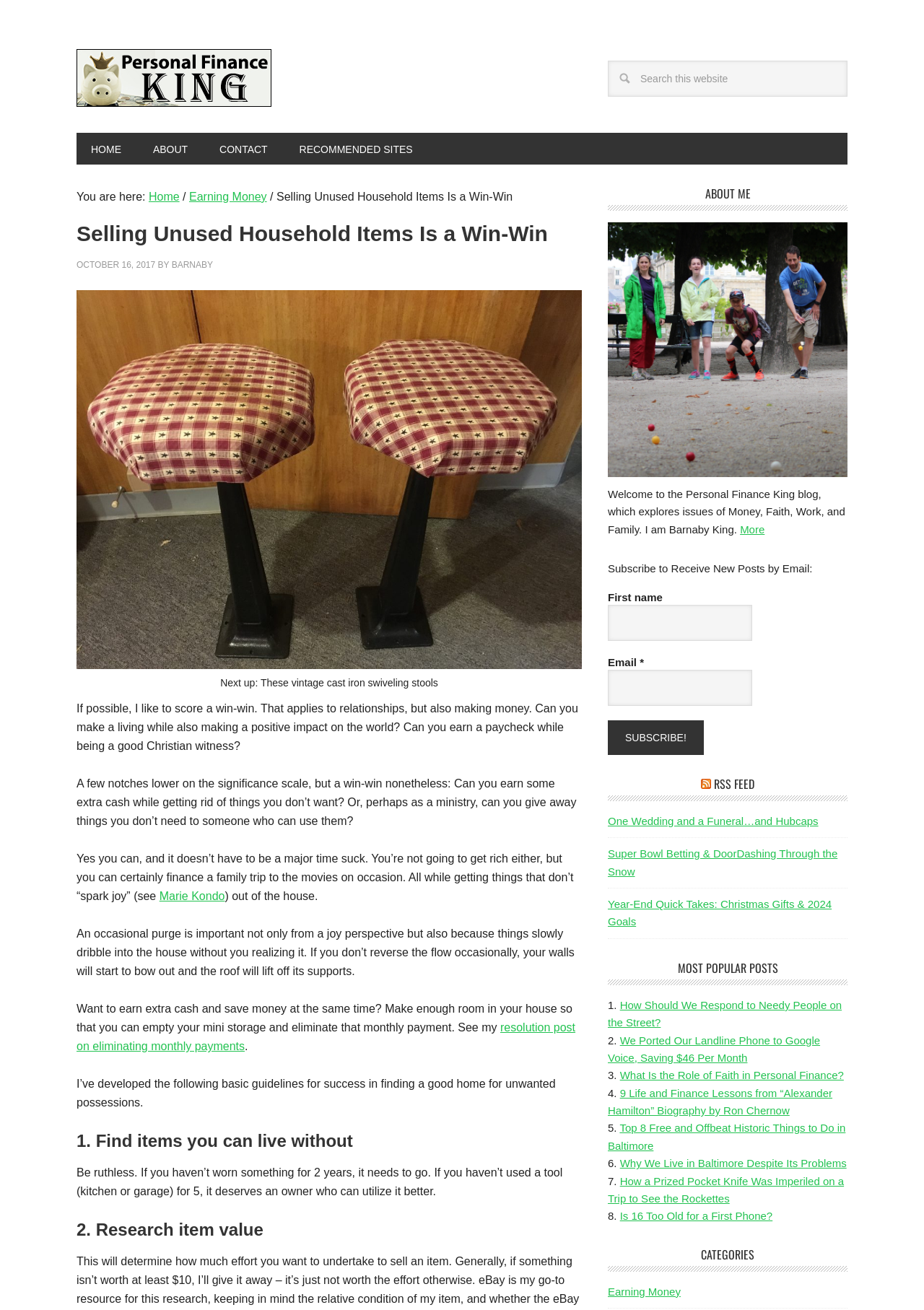Please determine the bounding box coordinates for the element that should be clicked to follow these instructions: "Read the post about Earning Money".

[0.205, 0.145, 0.289, 0.155]